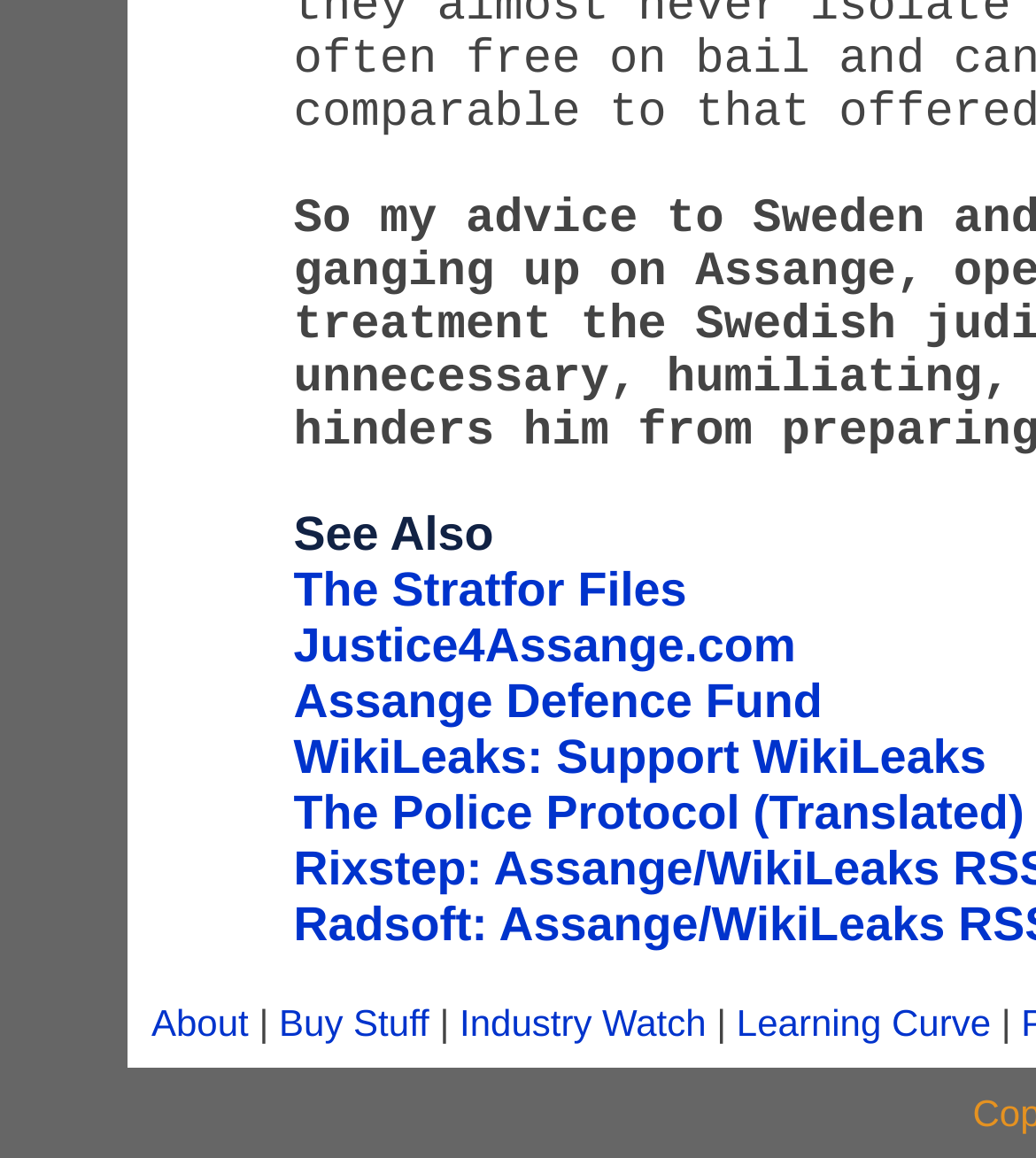Please specify the bounding box coordinates of the element that should be clicked to execute the given instruction: 'support WikiLeaks'. Ensure the coordinates are four float numbers between 0 and 1, expressed as [left, top, right, bottom].

[0.283, 0.63, 0.952, 0.675]